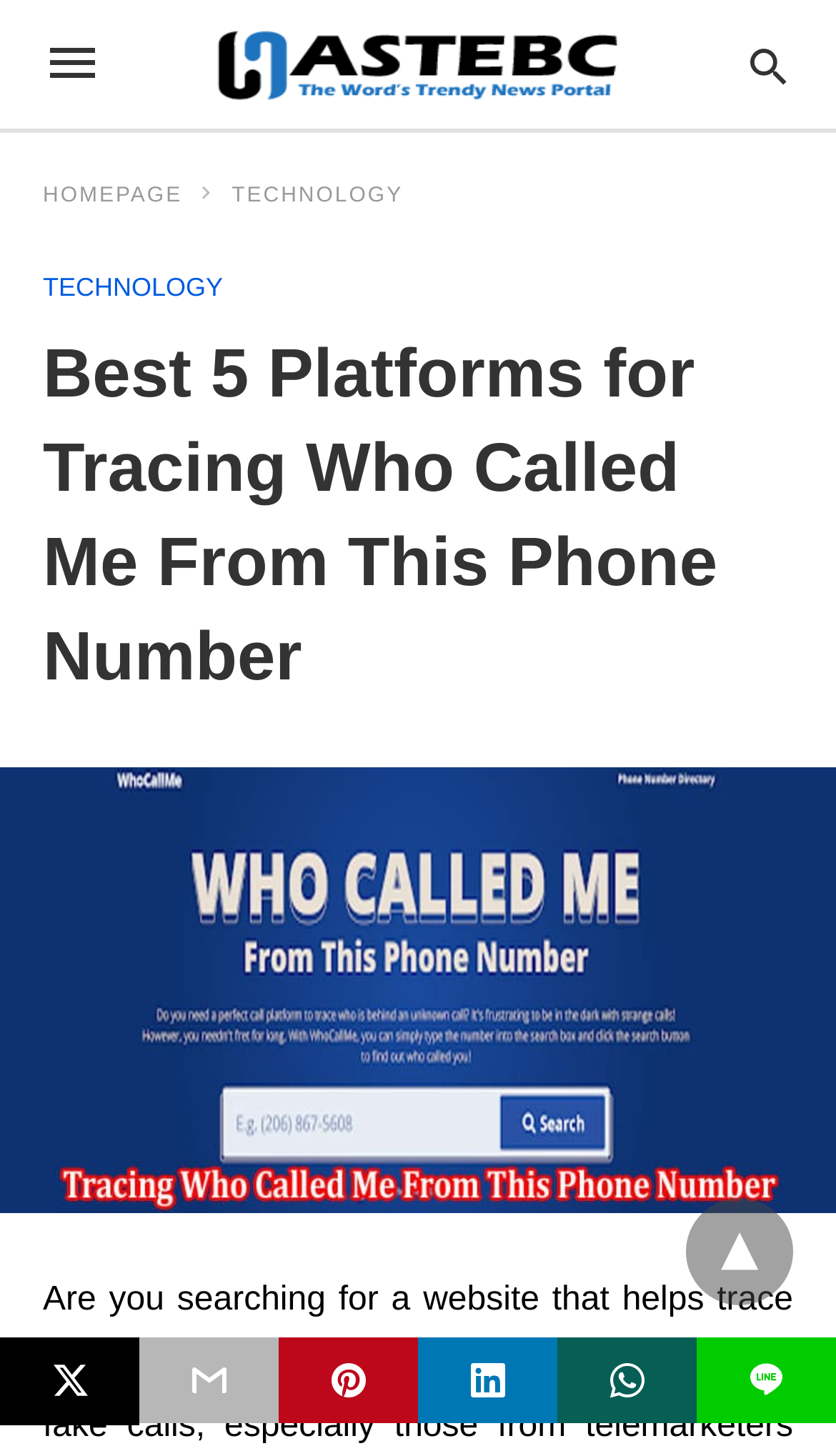Could you determine the bounding box coordinates of the clickable element to complete the instruction: "Click on hastebc link"? Provide the coordinates as four float numbers between 0 and 1, i.e., [left, top, right, bottom].

[0.253, 0.018, 0.74, 0.071]